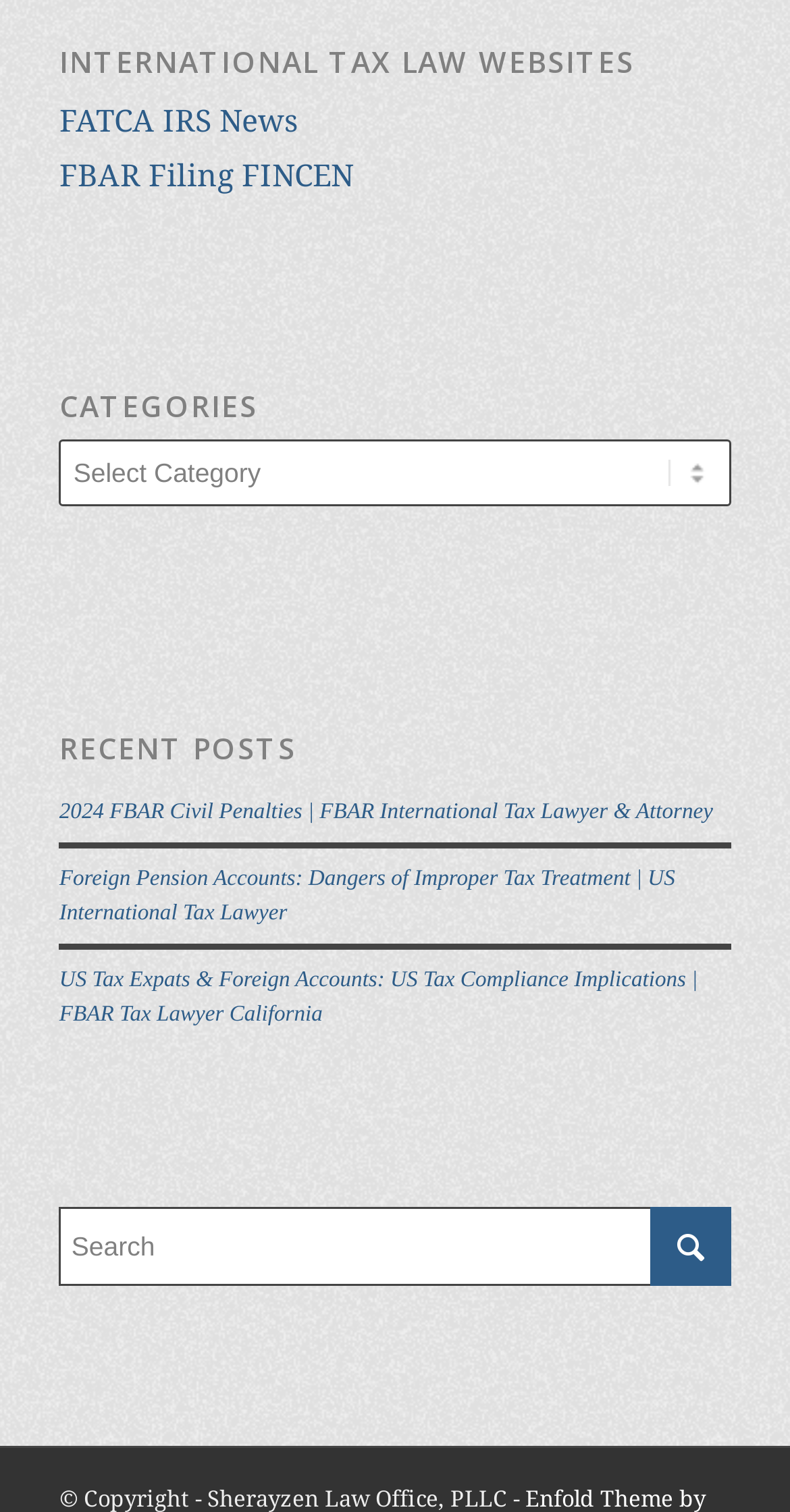What is the category selection element?
Please provide a single word or phrase based on the screenshot.

ComboBox